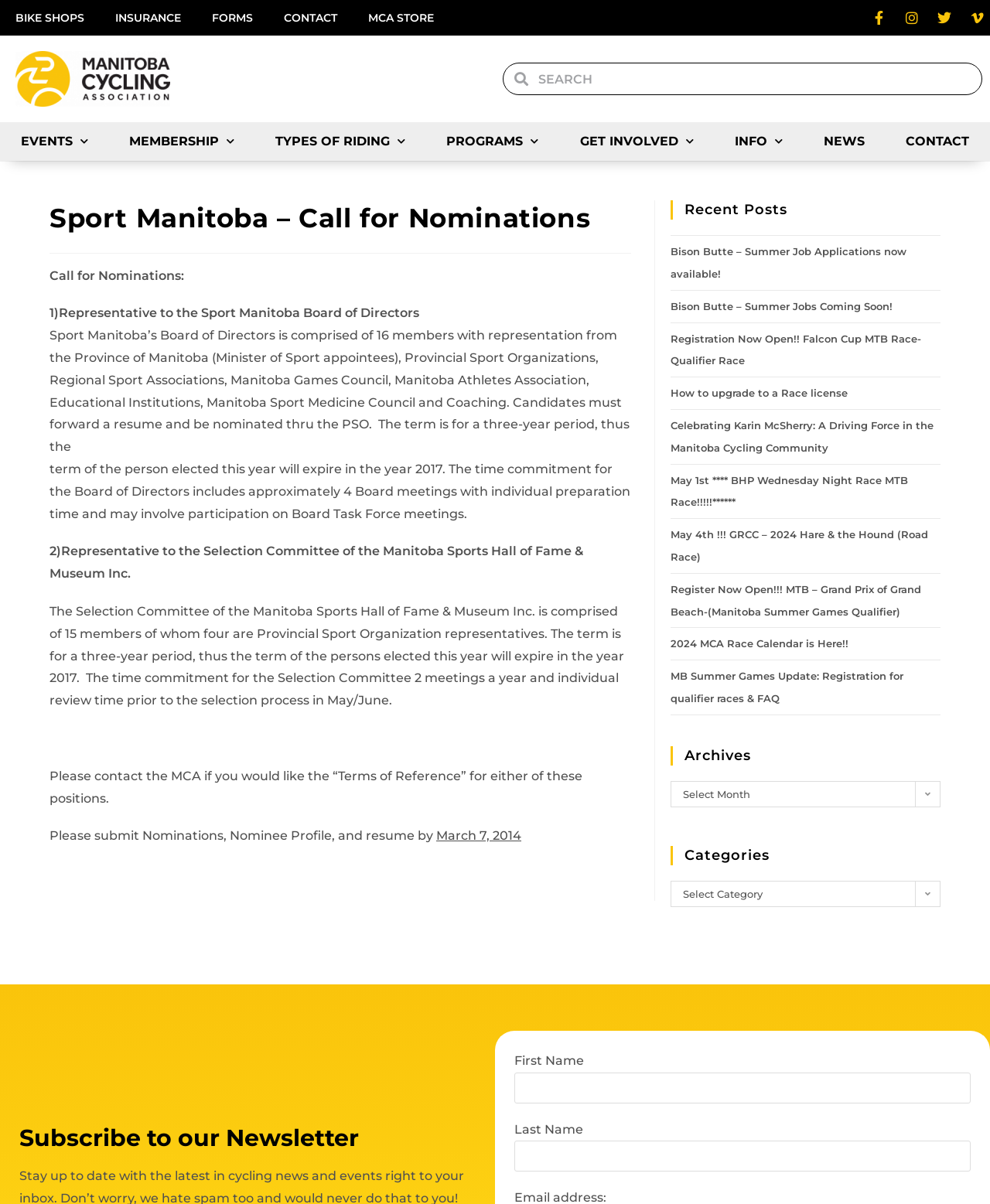Show the bounding box coordinates of the element that should be clicked to complete the task: "Submit your nomination".

[0.52, 0.89, 0.98, 0.916]